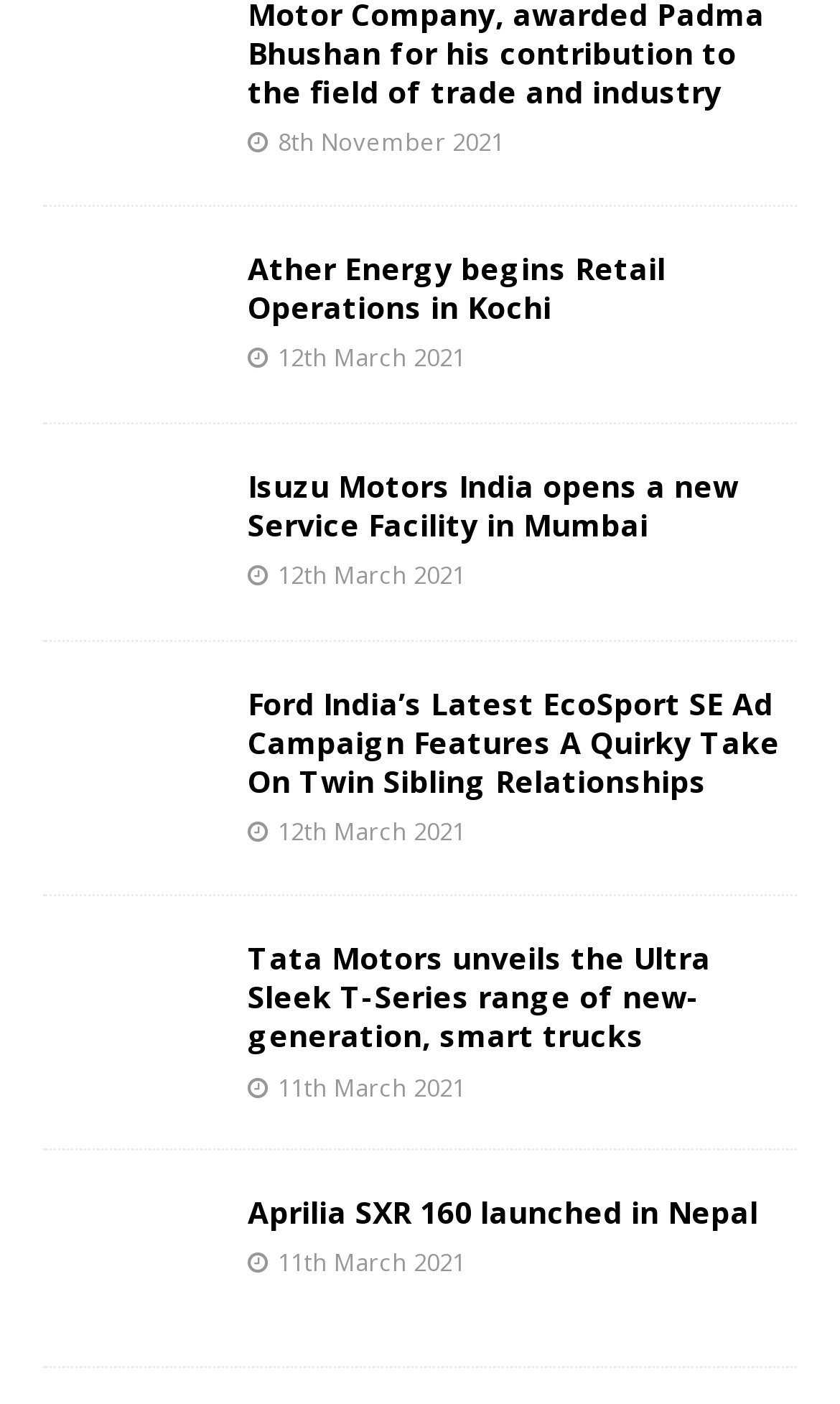Please find the bounding box coordinates of the clickable region needed to complete the following instruction: "Explore Tata Motors unveils the Ultra Sleek T-Series range of new-generation, smart trucks". The bounding box coordinates must consist of four float numbers between 0 and 1, i.e., [left, top, right, bottom].

[0.295, 0.668, 0.846, 0.752]